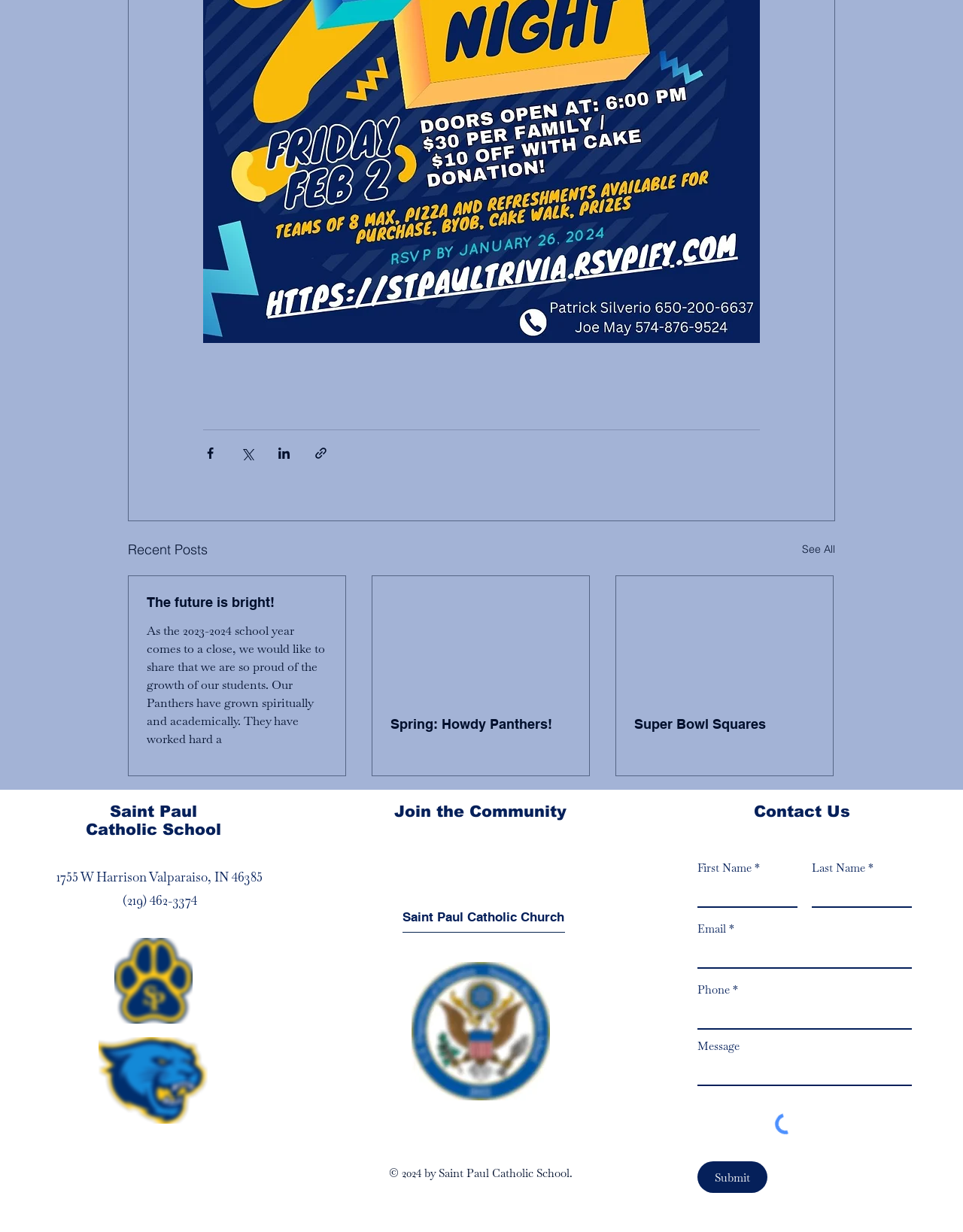Please locate the bounding box coordinates of the element's region that needs to be clicked to follow the instruction: "Enter your First Name". The bounding box coordinates should be provided as four float numbers between 0 and 1, i.e., [left, top, right, bottom].

[0.724, 0.71, 0.828, 0.737]